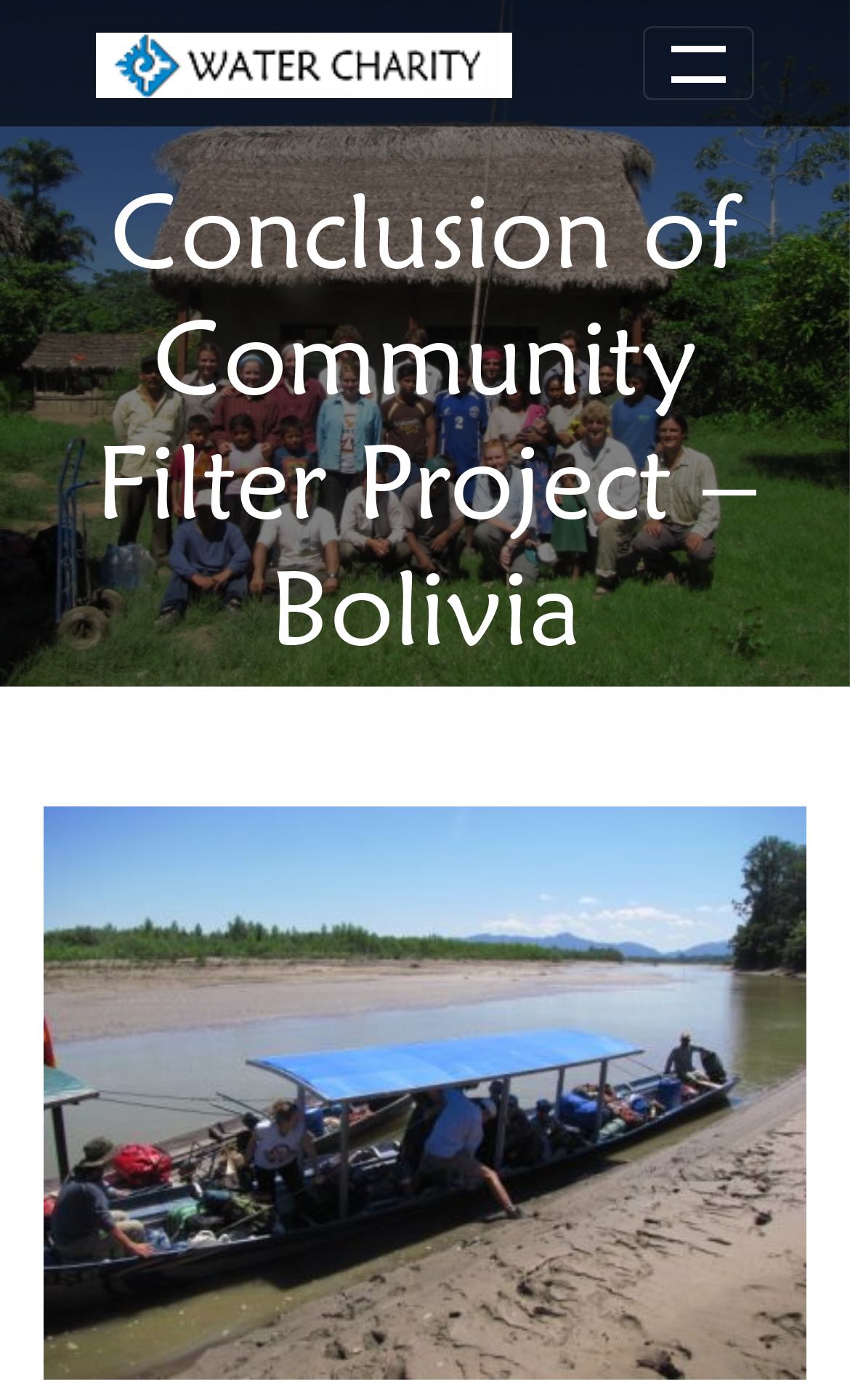What is the text of the webpage's headline?

Conclusion of Community Filter Project – Bolivia